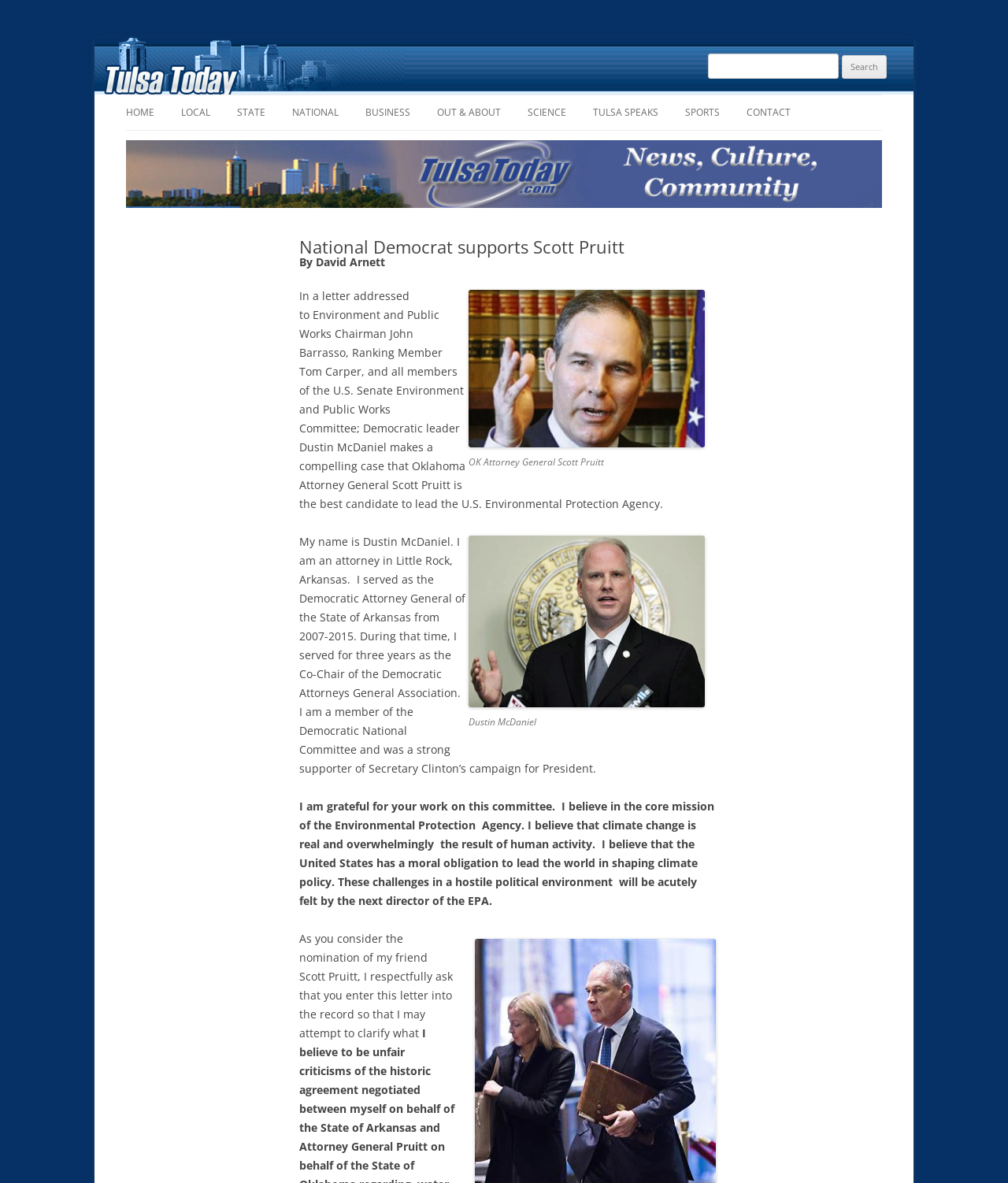Please study the image and answer the question comprehensively:
What is the name of the author of the article?

I looked for the author's name in the article and found it mentioned as 'By David Arnett' in the heading section.